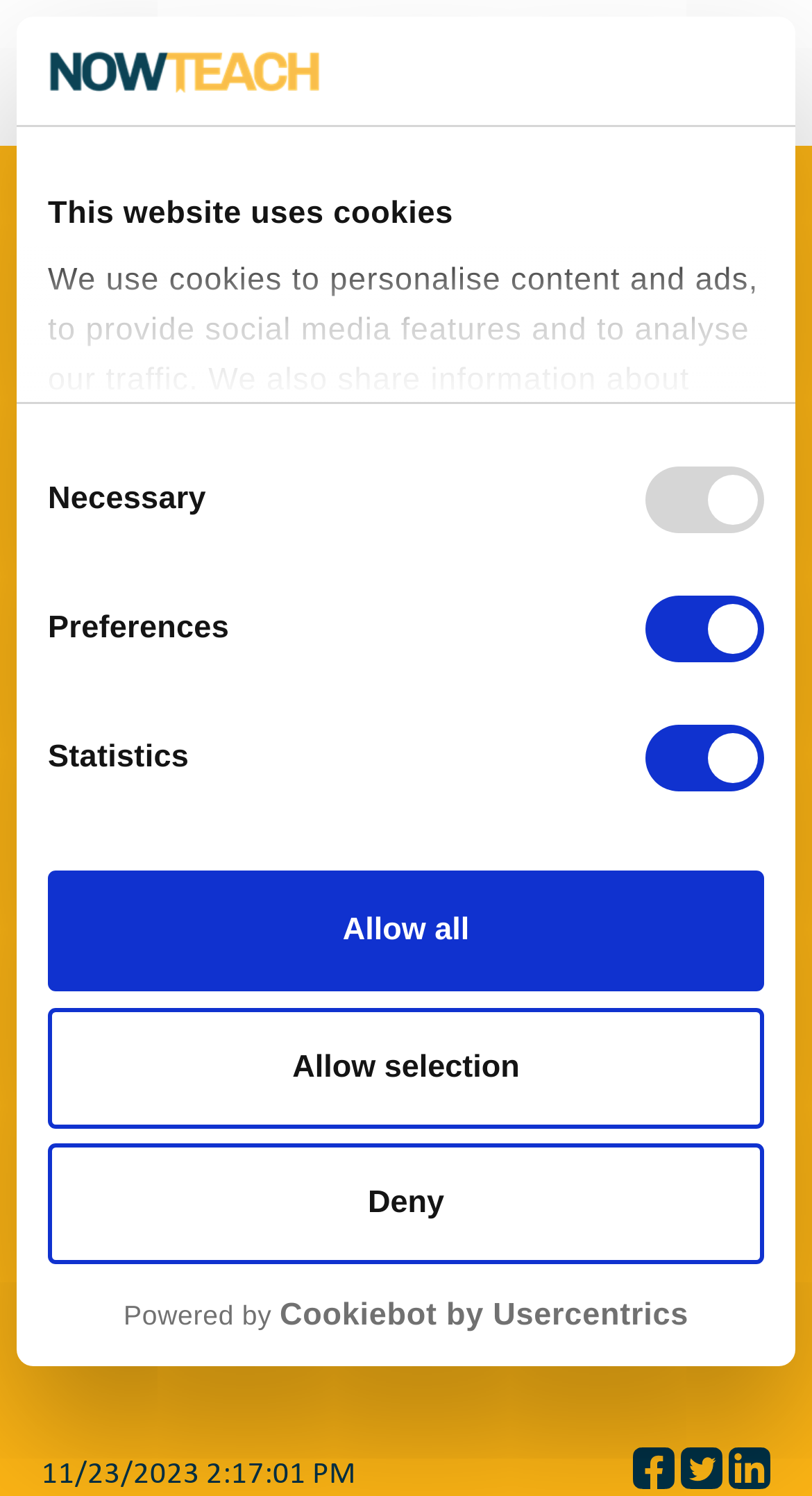How many links are there in the breadcrumb navigation?
Answer with a single word or phrase, using the screenshot for reference.

4